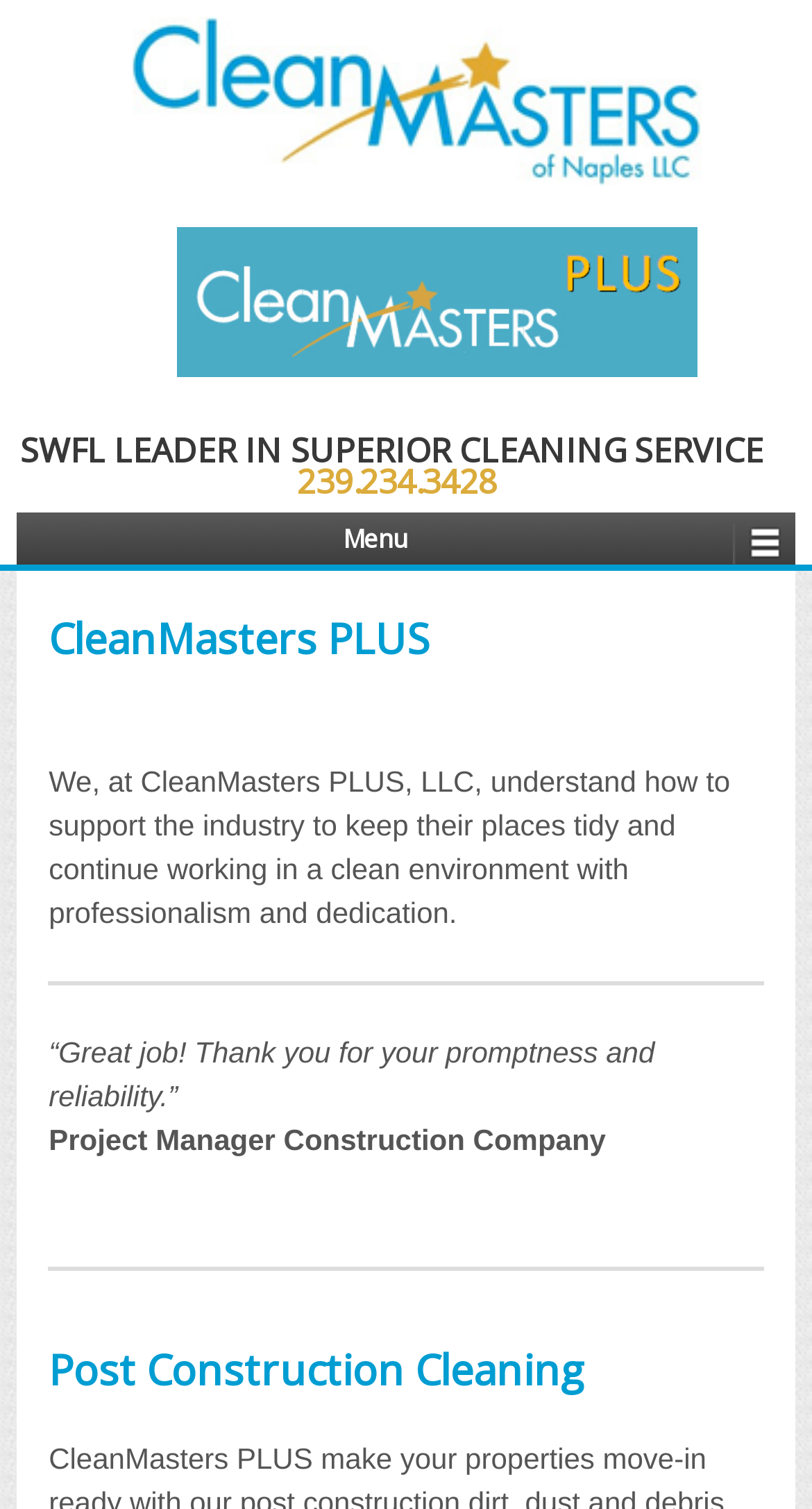Reply to the question below using a single word or brief phrase:
What is the company name?

CleanMasters PLUS, LLC